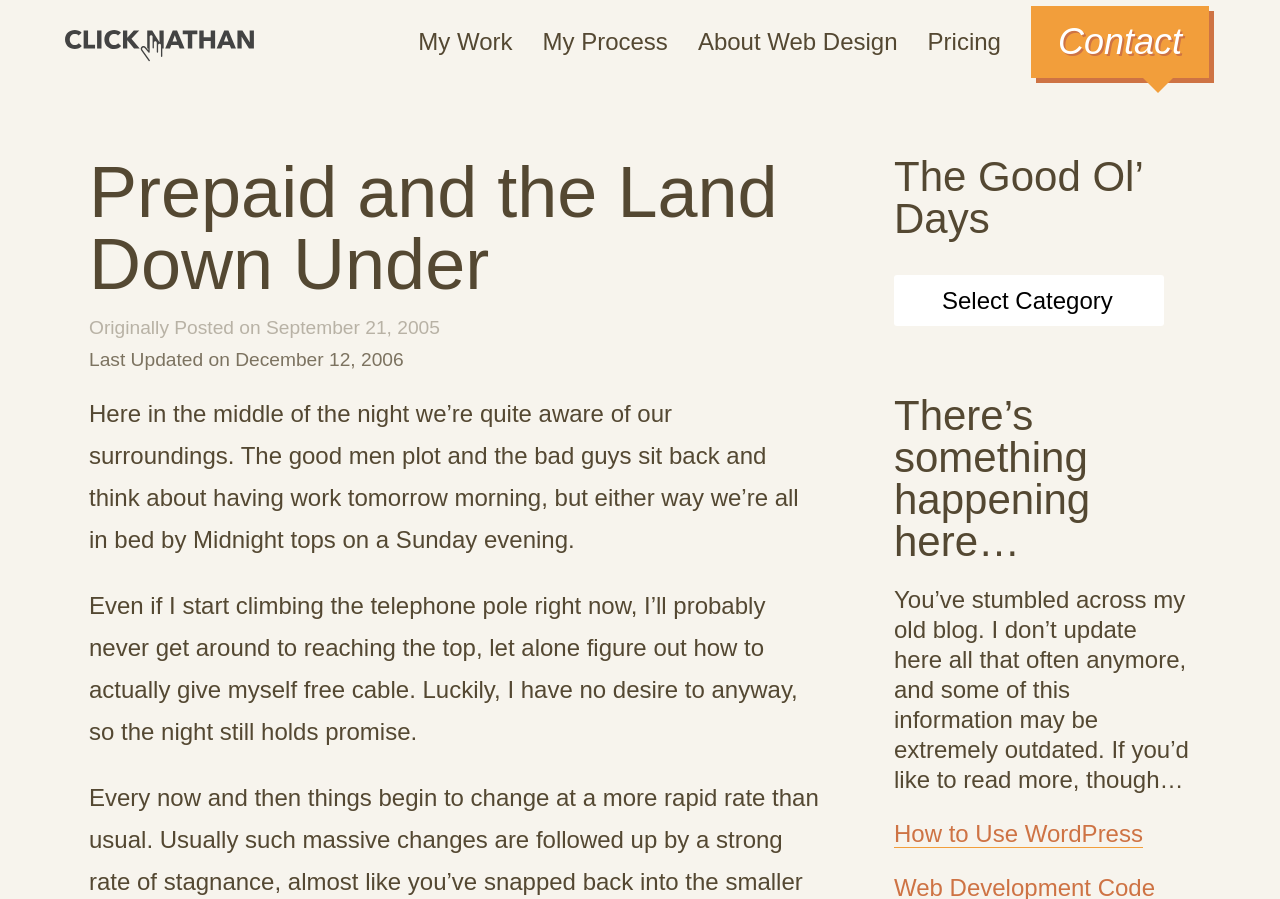What is the purpose of the combobox? Look at the image and give a one-word or short phrase answer.

Unknown